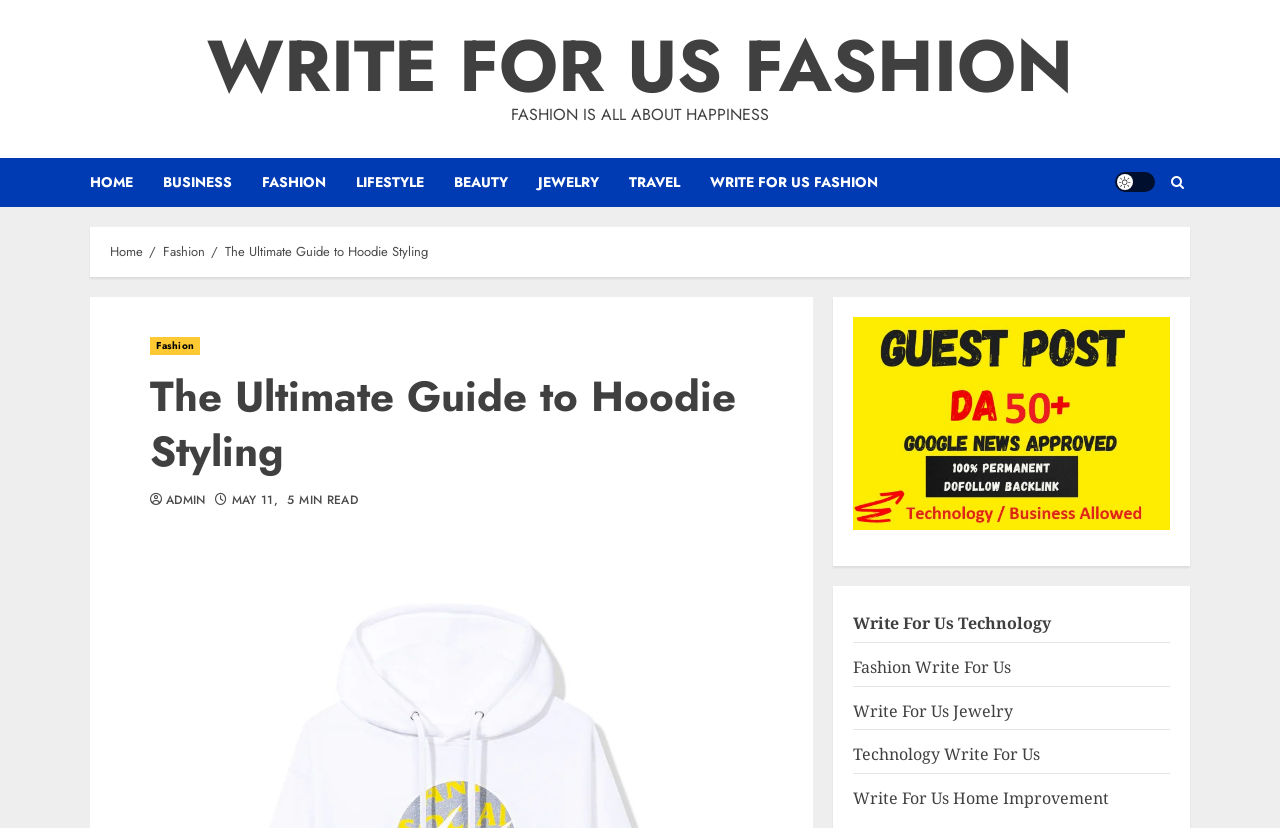Please identify the bounding box coordinates of where to click in order to follow the instruction: "Click on the 'FASHION' link".

[0.205, 0.19, 0.278, 0.25]